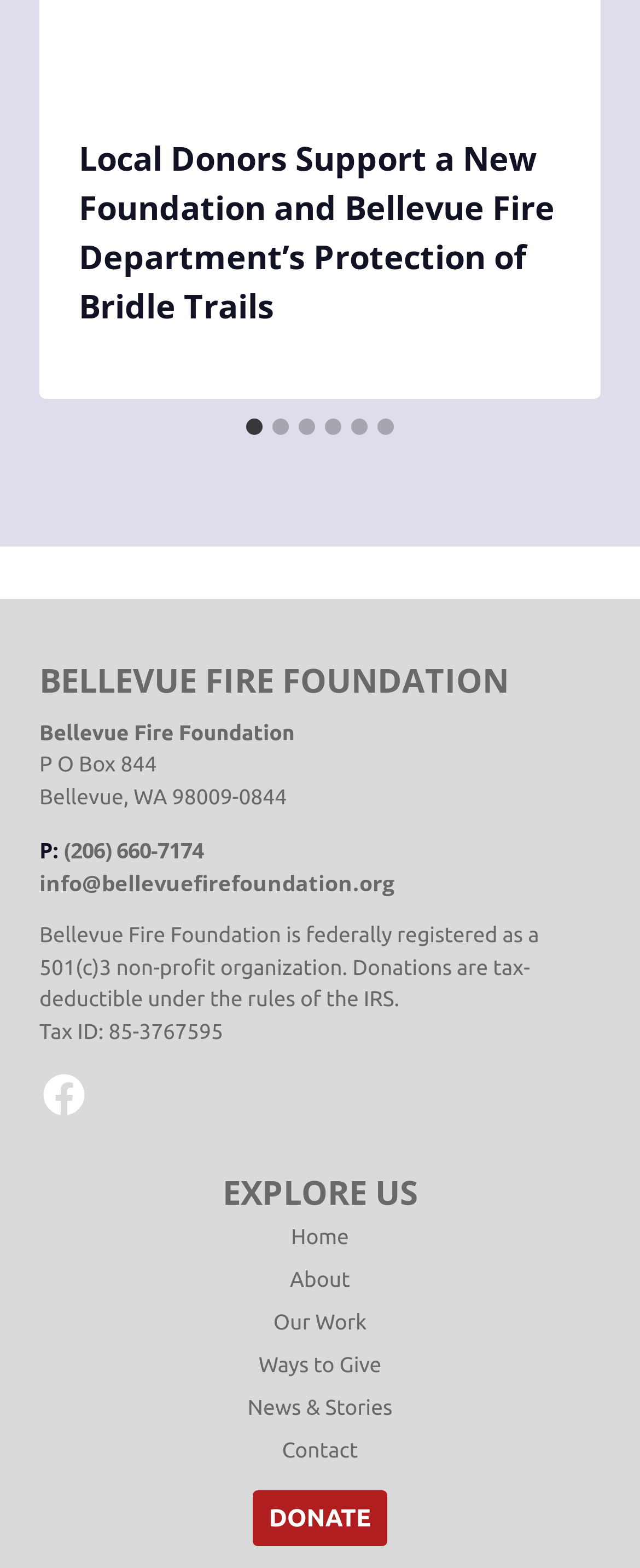What is the name of the foundation?
Please give a detailed and elaborate answer to the question based on the image.

I found the answer by looking at the heading element with the text 'BELLEVUE FIRE FOUNDATION' and the static text element with the text 'Bellevue Fire Foundation'.